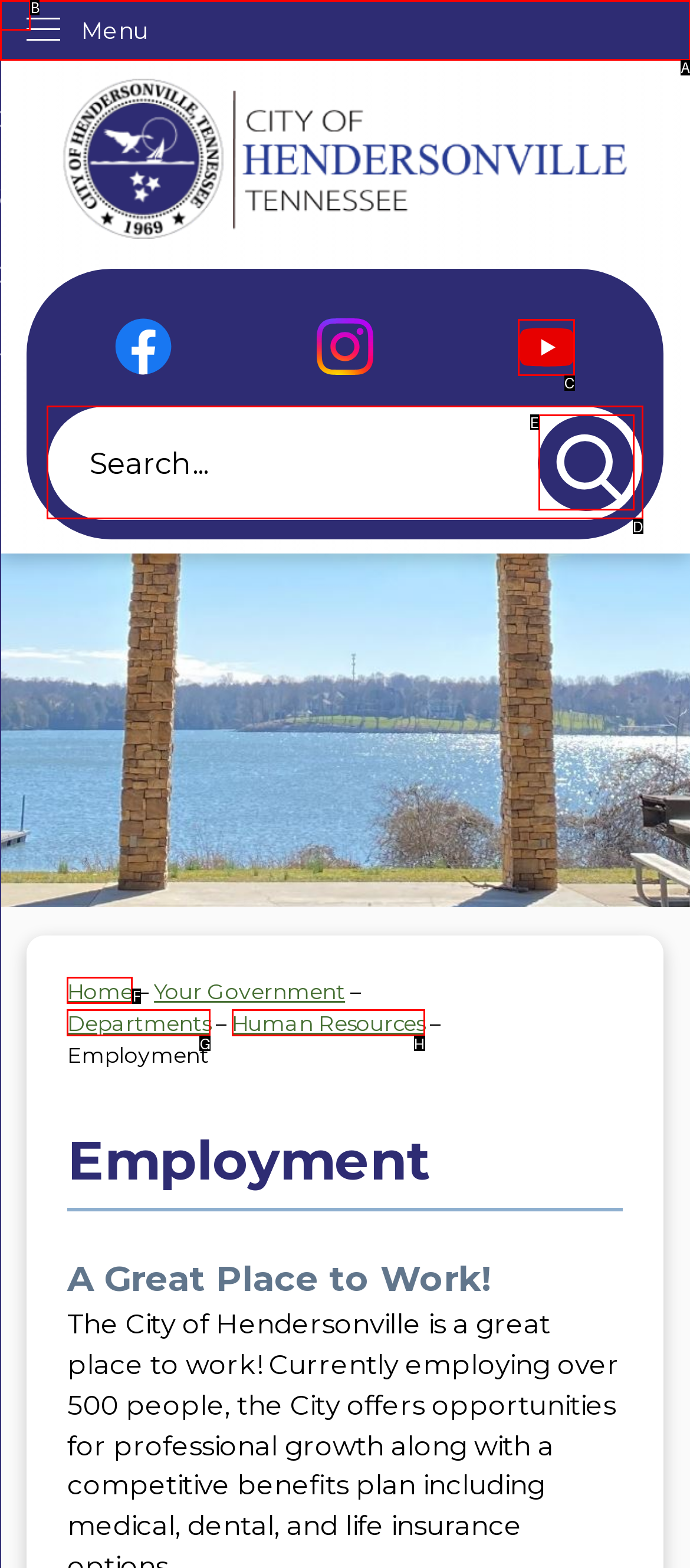Provide the letter of the HTML element that you need to click on to perform the task: Click on Home page.
Answer with the letter corresponding to the correct option.

F